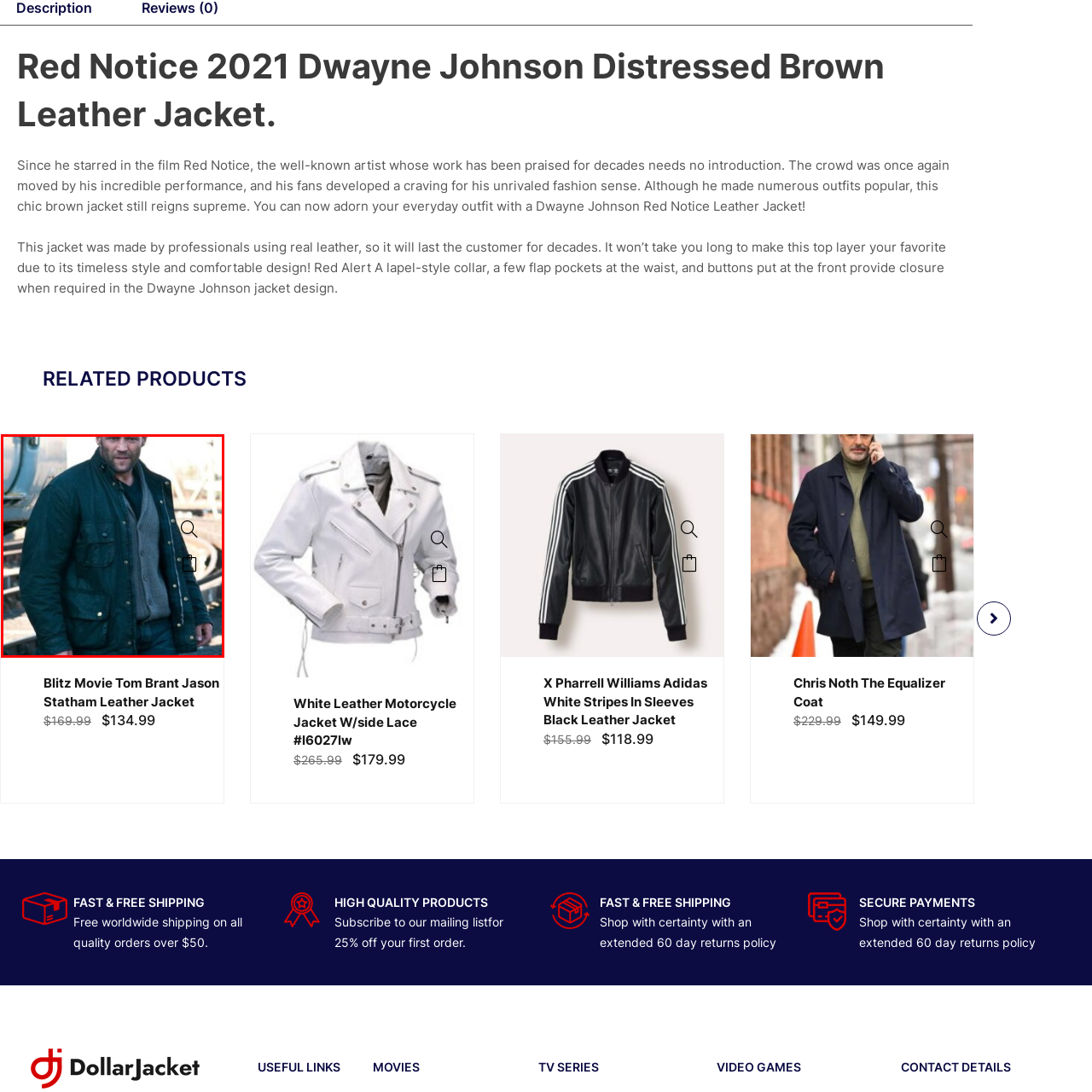What type of collar does the jacket have?
Check the image enclosed by the red bounding box and reply to the question using a single word or phrase.

lapel